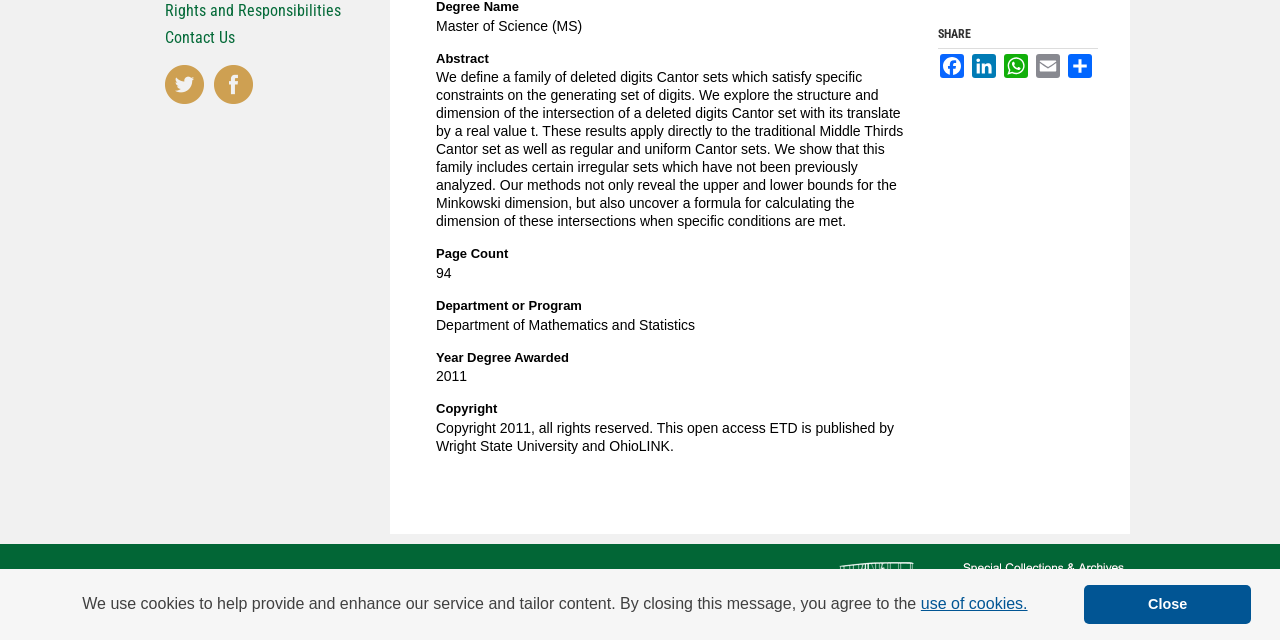Based on the element description, predict the bounding box coordinates (top-left x, top-left y, bottom-right x, bottom-right y) for the UI element in the screenshot: Elsevier - Digital Commons

[0.117, 0.85, 0.305, 1.0]